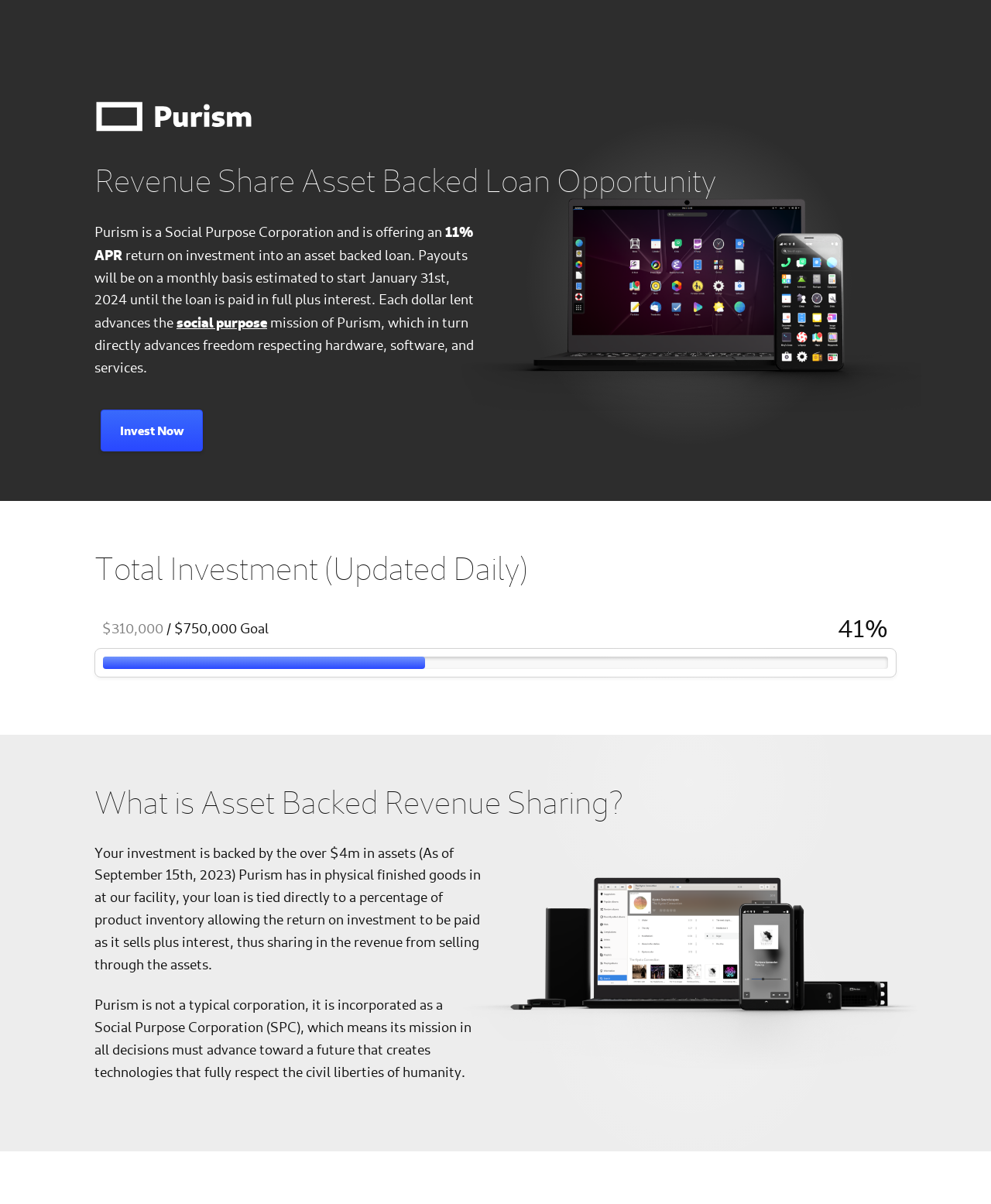Generate a thorough caption that explains the contents of the webpage.

The webpage is about an investment opportunity in Purism, a Social Purpose Corporation that produces the Librem line of hardware, software, and services. At the top left of the page, there is a logo image of Purism, accompanied by a heading that reads "Revenue Share Asset Backed Loan Opportunity". Below this, there is a brief description of the investment, which offers an 11% APR return on investment into an asset-backed loan, with monthly payouts estimated to start on January 31st, 2024.

To the right of the description, there is a link to learn more about Purism's social purpose. Below this section, there is a call-to-action button "Invest Now" that encourages users to take action. On the right side of the page, there is an image showcasing PureOS on Librem 14 and Librem 5 devices.

Further down the page, there is a section that displays the total investment amount, which is updated daily, with a goal of $750,000. The current investment amount is $310,000, which is 41% of the goal. Below this, there is a heading that asks "What is Asset Backed Revenue Sharing?" followed by a detailed explanation of how the investment is backed by Purism's physical assets, such as finished goods in their facility.

The page also features an image of all Librem devices at the bottom right. Throughout the page, there are several static text elements that provide additional information about the investment opportunity and Purism's mission as a Social Purpose Corporation.